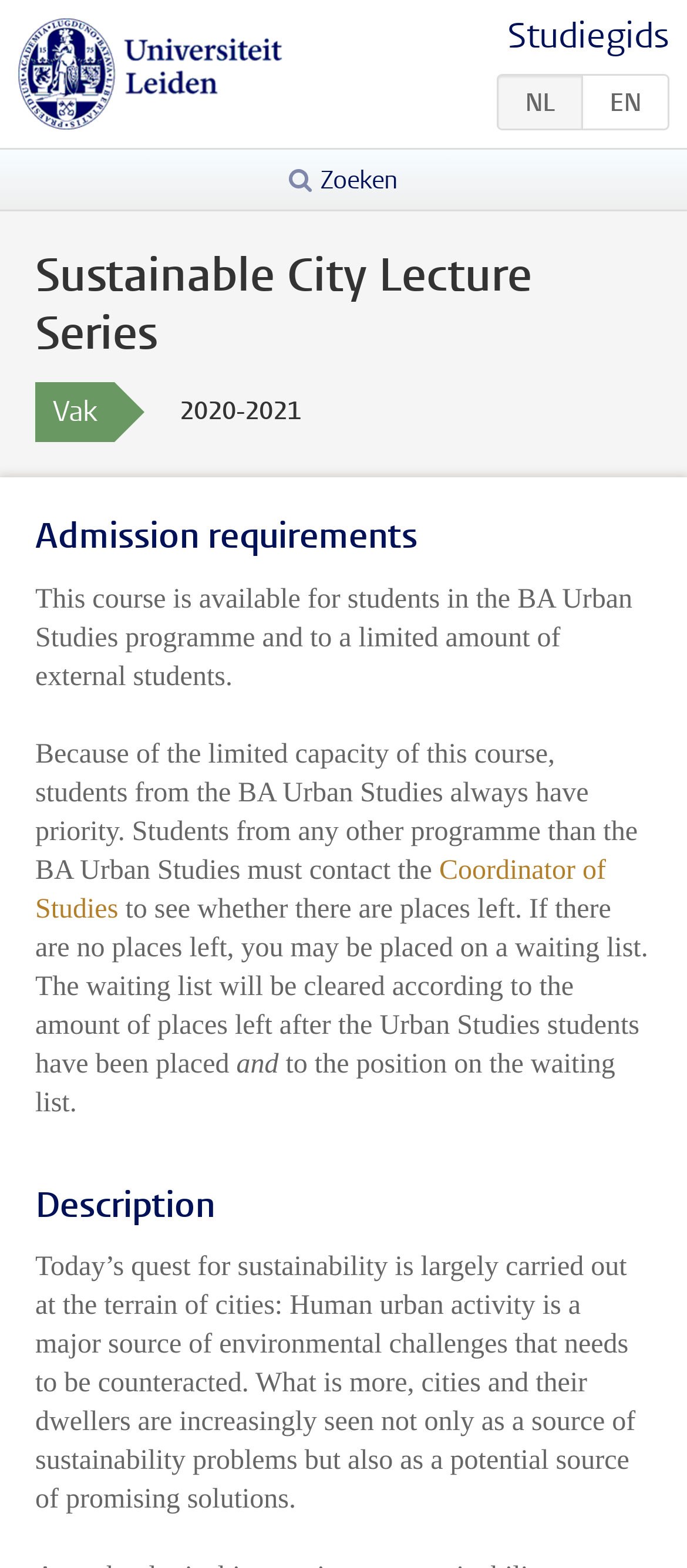Who has priority for the course?
Based on the image, answer the question in a detailed manner.

According to the admission requirements section, students from the BA Urban Studies programme always have priority for the course, and external students may be placed on a waiting list if there are no places left.